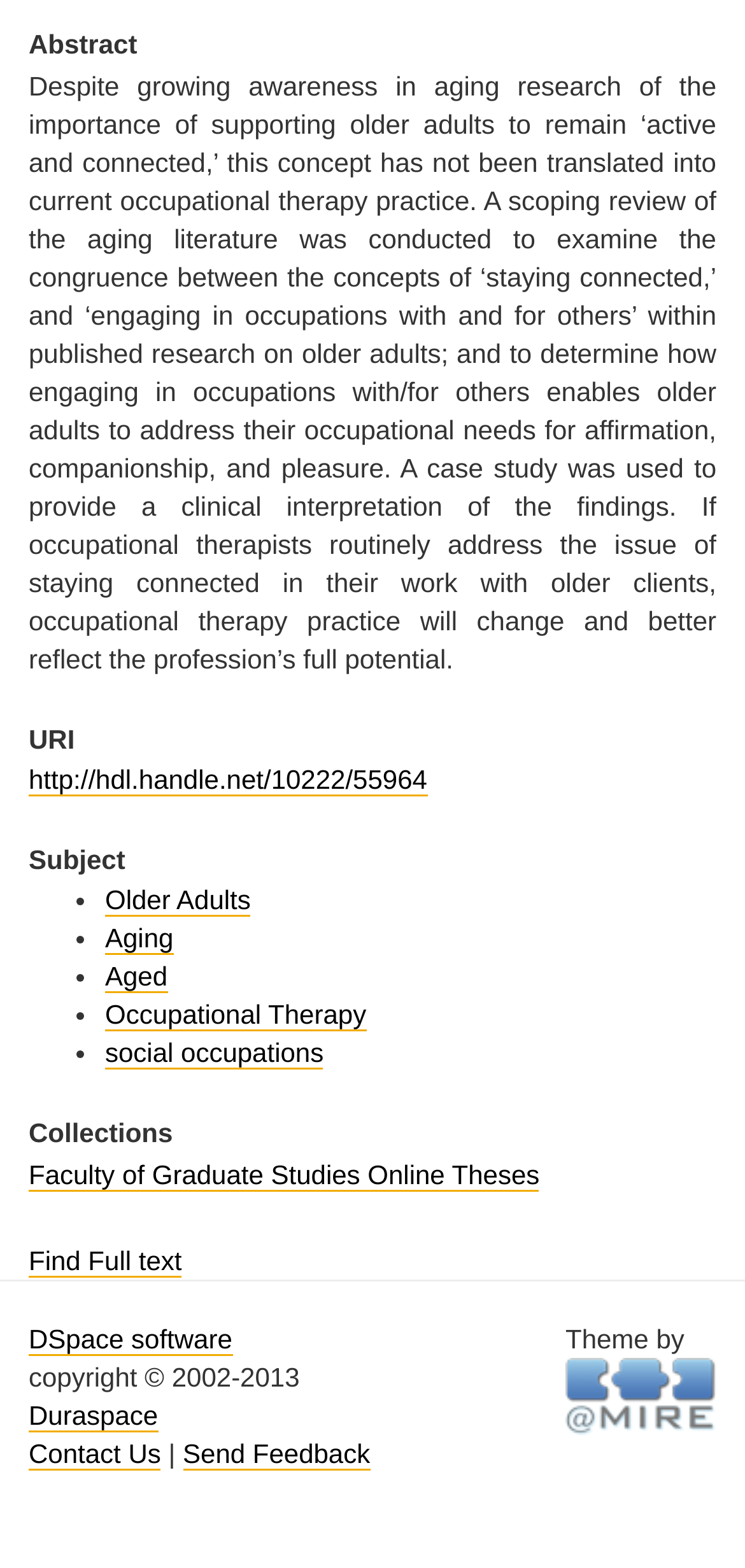How many subjects are listed?
Utilize the information in the image to give a detailed answer to the question.

The number of subjects can be determined by counting the link elements with OCR text 'Older Adults', 'Aging', 'Aged', and 'Occupational Therapy'. These links are listed under the heading 'Subject' and are separated by ListMarker elements.